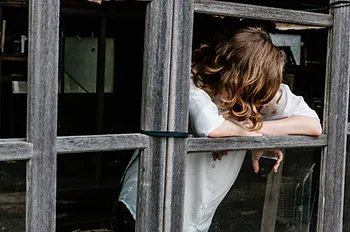Explain the image with as much detail as possible.

The image captures a contemplative moment of a person leaning against a weathered wooden window frame. They appear introspective, with their wavy hair cascading over their shoulders. Dressed in a loose white shirt, the individual's posture suggests a sense of vulnerability, as they gaze outward, possibly lost in thought. The surrounding environment hints at neglect, with rustic elements that evoke a sense of abandonment or quiet reflection. This visual ties into a broader discussion on domestic violence, framing the emotional weight of the topic in a poignant and relatable manner. The accompanying article emphasizes the political dimensions of domestic violence, highlighting the complexities of addressing such issues in today's society.